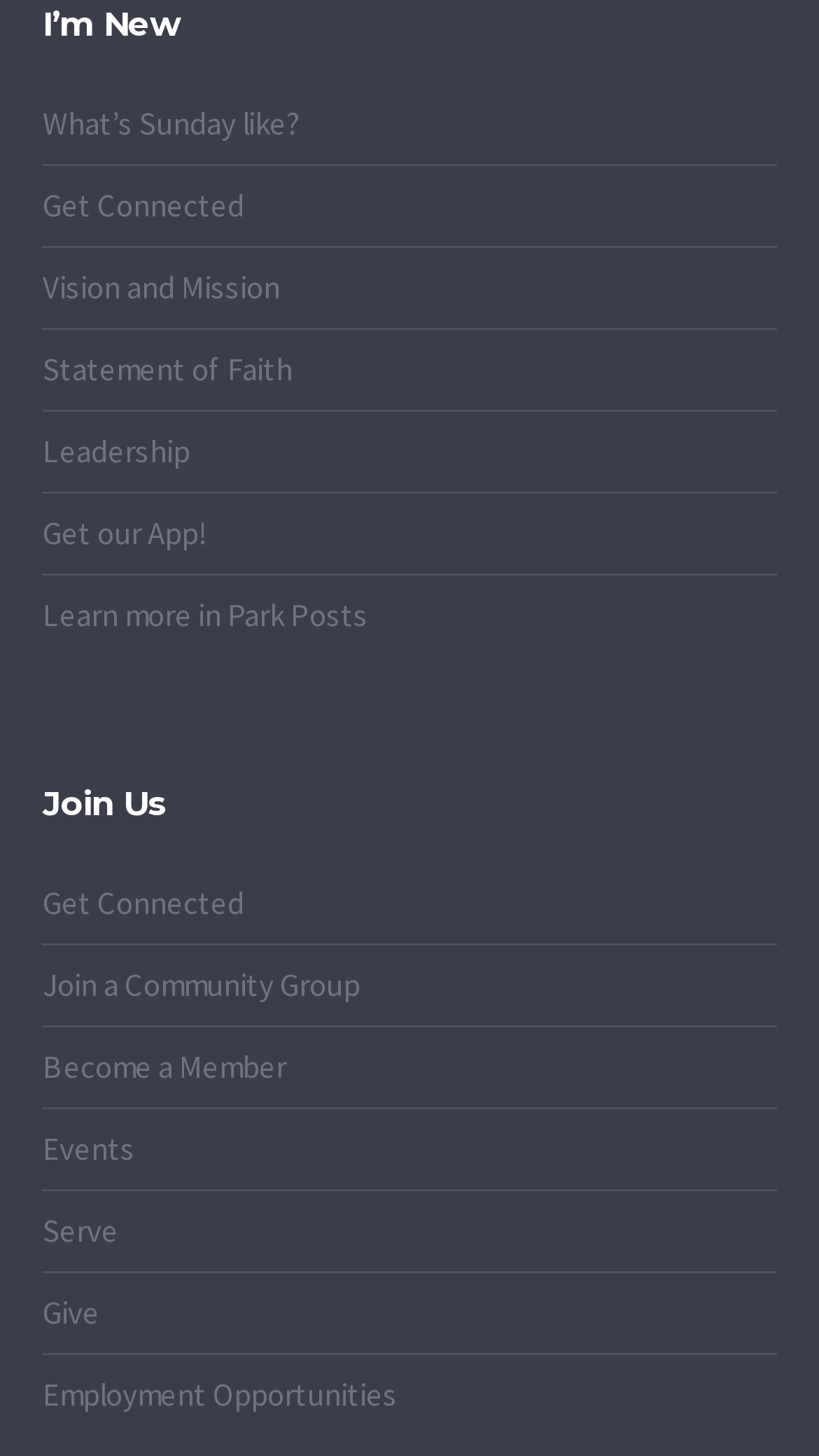Locate the bounding box coordinates of the element to click to perform the following action: 'Learn about Sunday activities'. The coordinates should be given as four float values between 0 and 1, in the form of [left, top, right, bottom].

[0.052, 0.071, 0.365, 0.098]